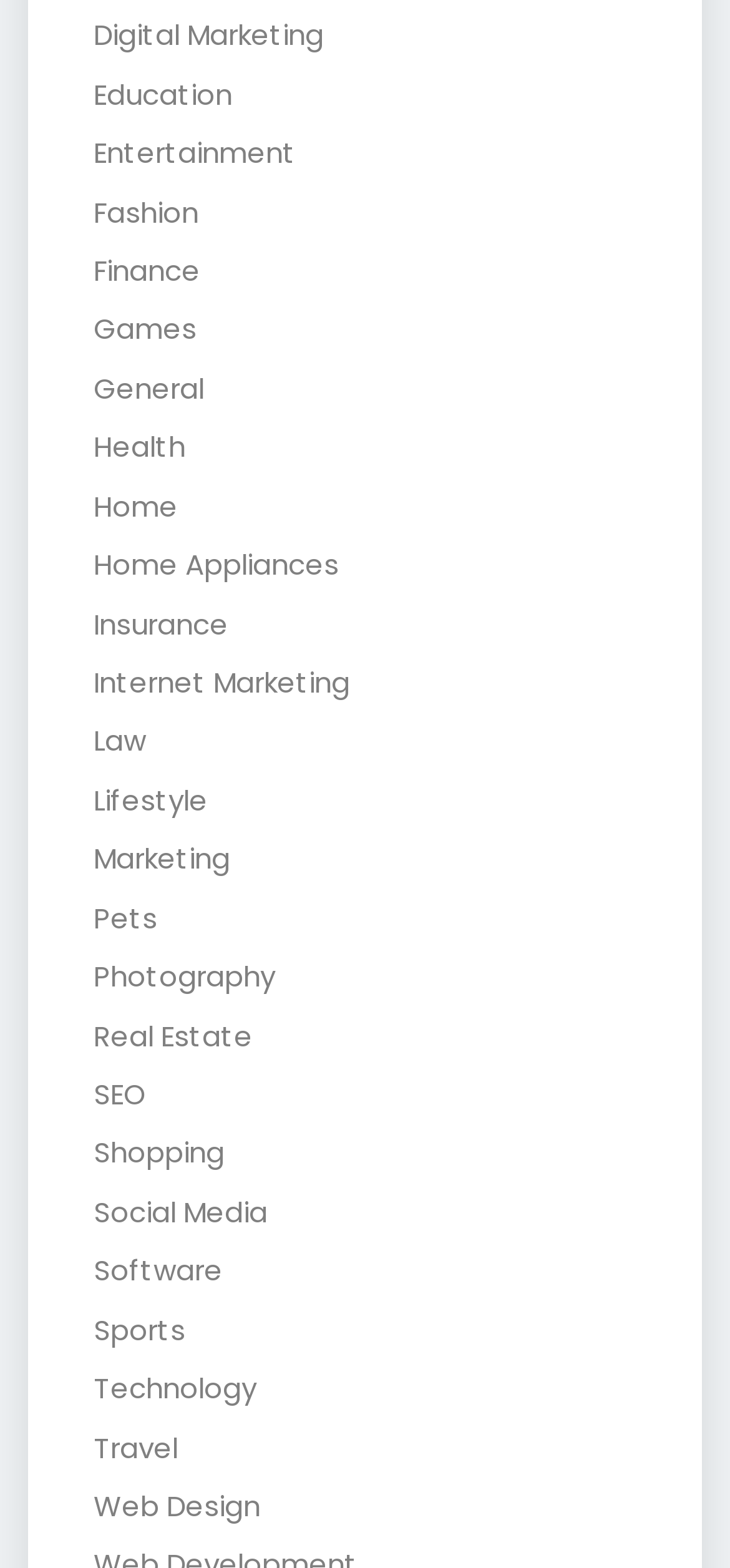Provide a brief response using a word or short phrase to this question:
What is the first category listed?

Digital Marketing